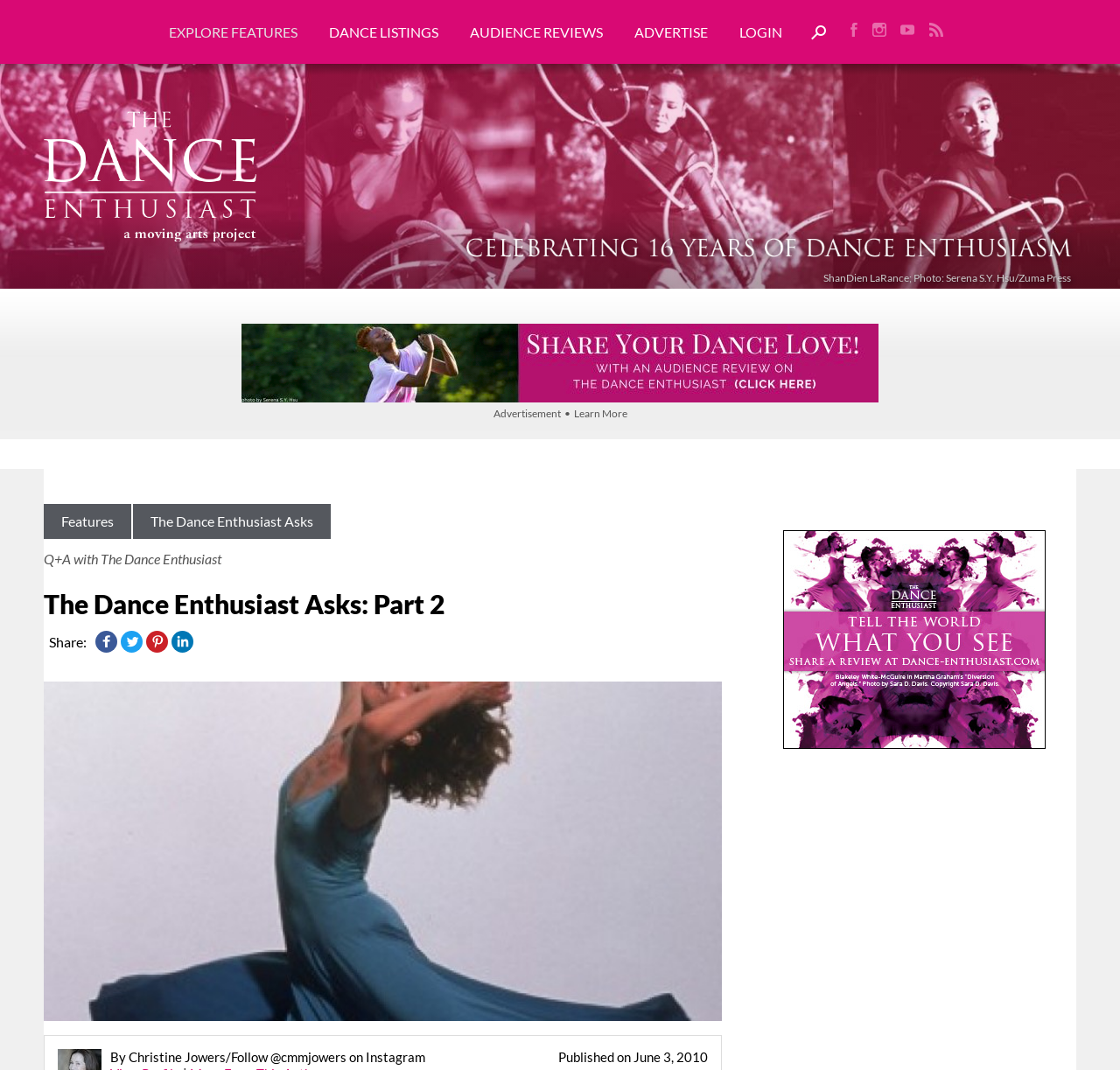Extract the primary headline from the webpage and present its text.

The Dance Enthusiast Asks: Part 2